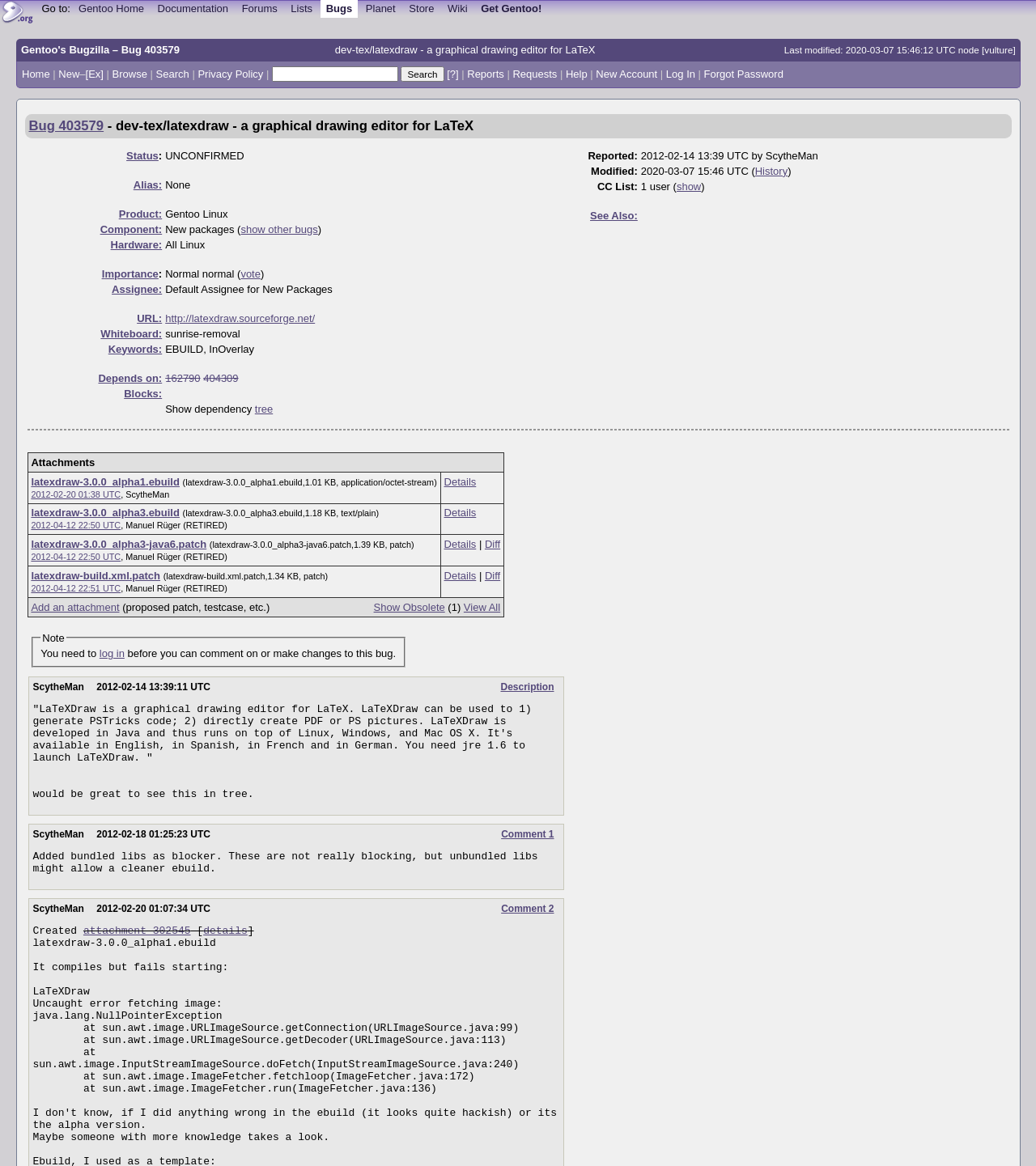Predict the bounding box coordinates for the UI element described as: "Whiteboard:". The coordinates should be four float numbers between 0 and 1, presented as [left, top, right, bottom].

[0.097, 0.281, 0.156, 0.291]